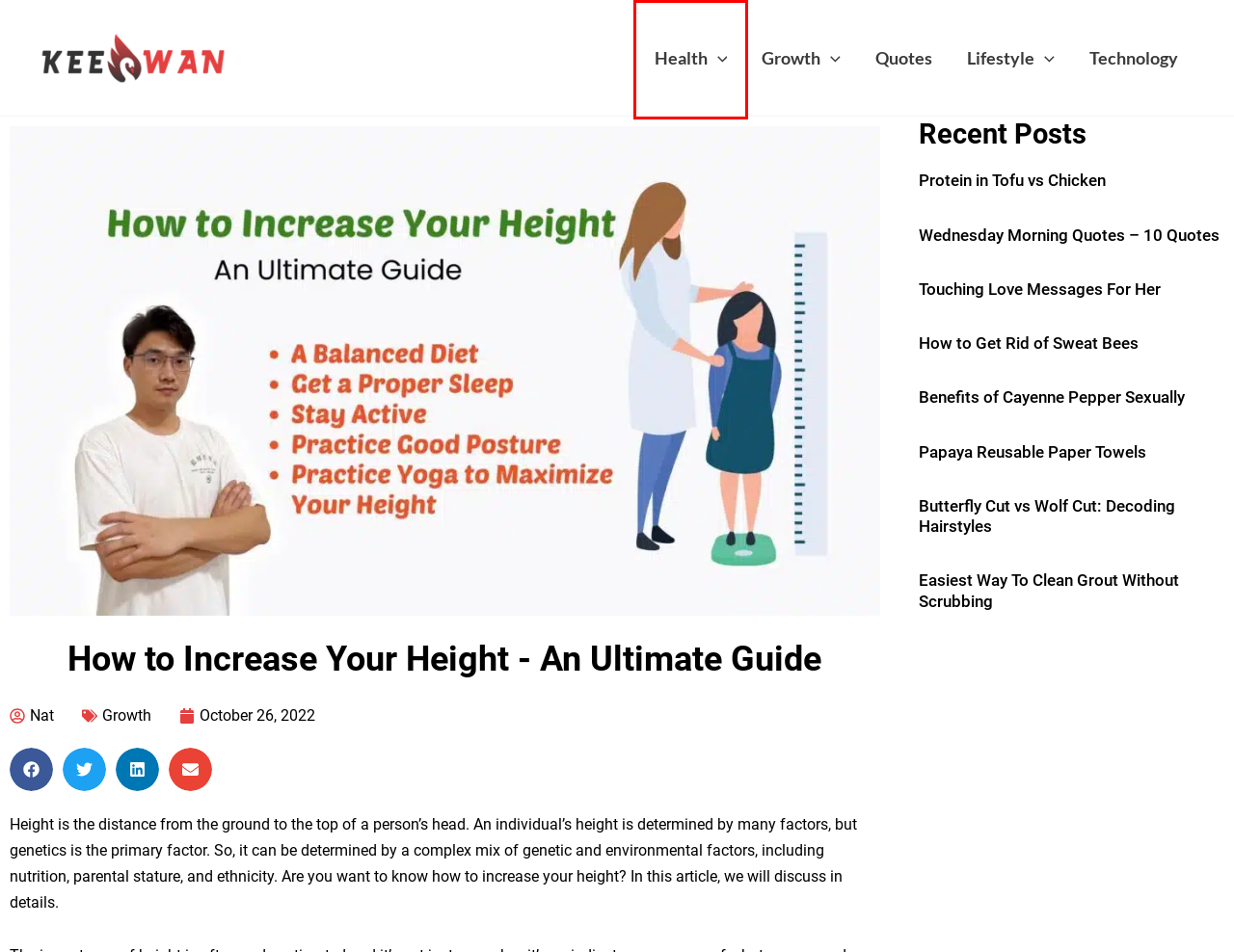View the screenshot of the webpage containing a red bounding box around a UI element. Select the most fitting webpage description for the new page shown after the element in the red bounding box is clicked. Here are the candidates:
A. Lifestyle – Keeswan
B. Papaya Reusable Paper Towels – Keeswan
C. Benefits of Cayenne Pepper Sexually – Keeswan
D. Growth – Keeswan
E. Health – Keeswan
F. Keeswan – Practical Blog for Improving Health & Growth
G. Quotes – Keeswan
H. Wednesday Morning Quotes - 10 Quotes – Keeswan

E